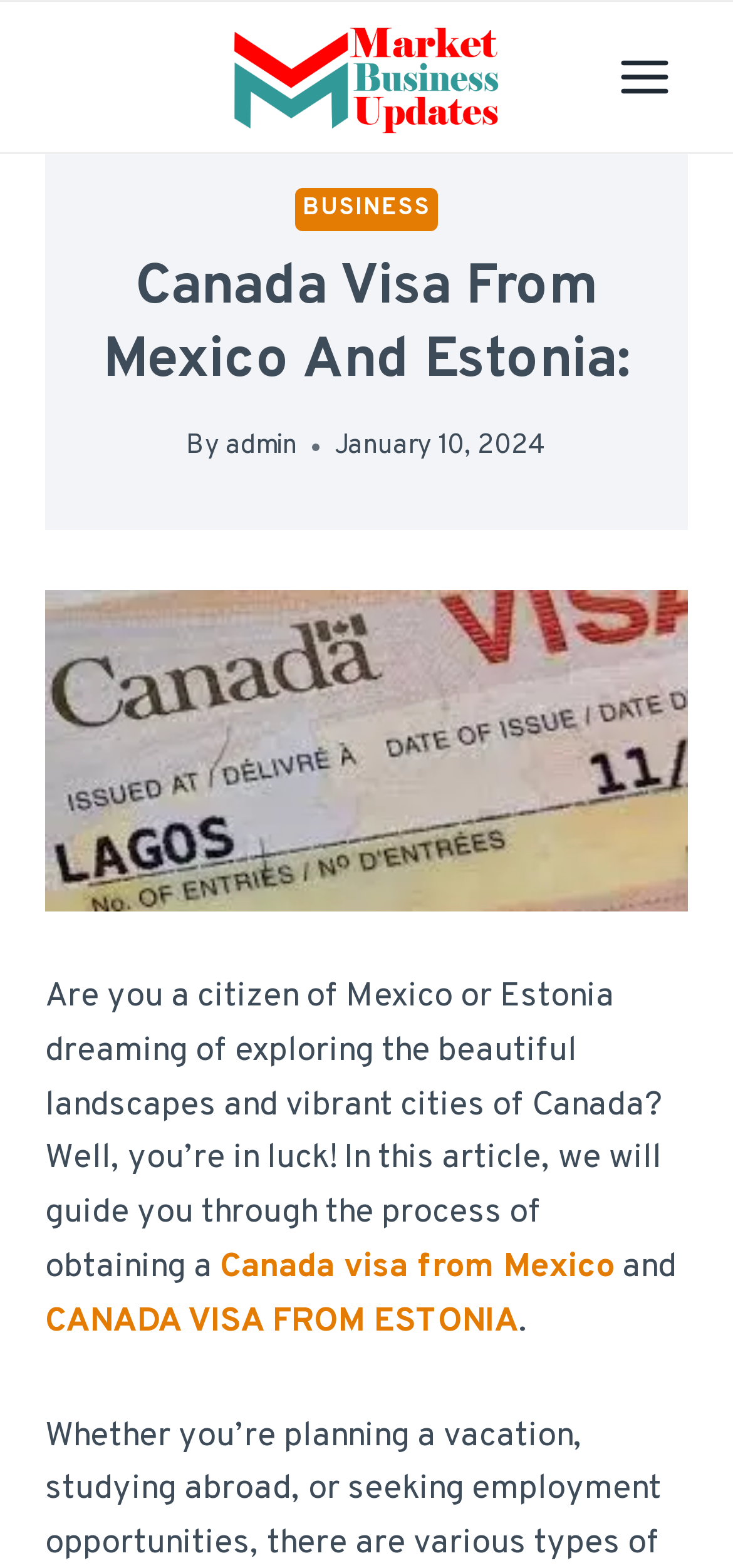What are the two countries mentioned in the article?
From the image, respond using a single word or phrase.

Mexico and Estonia